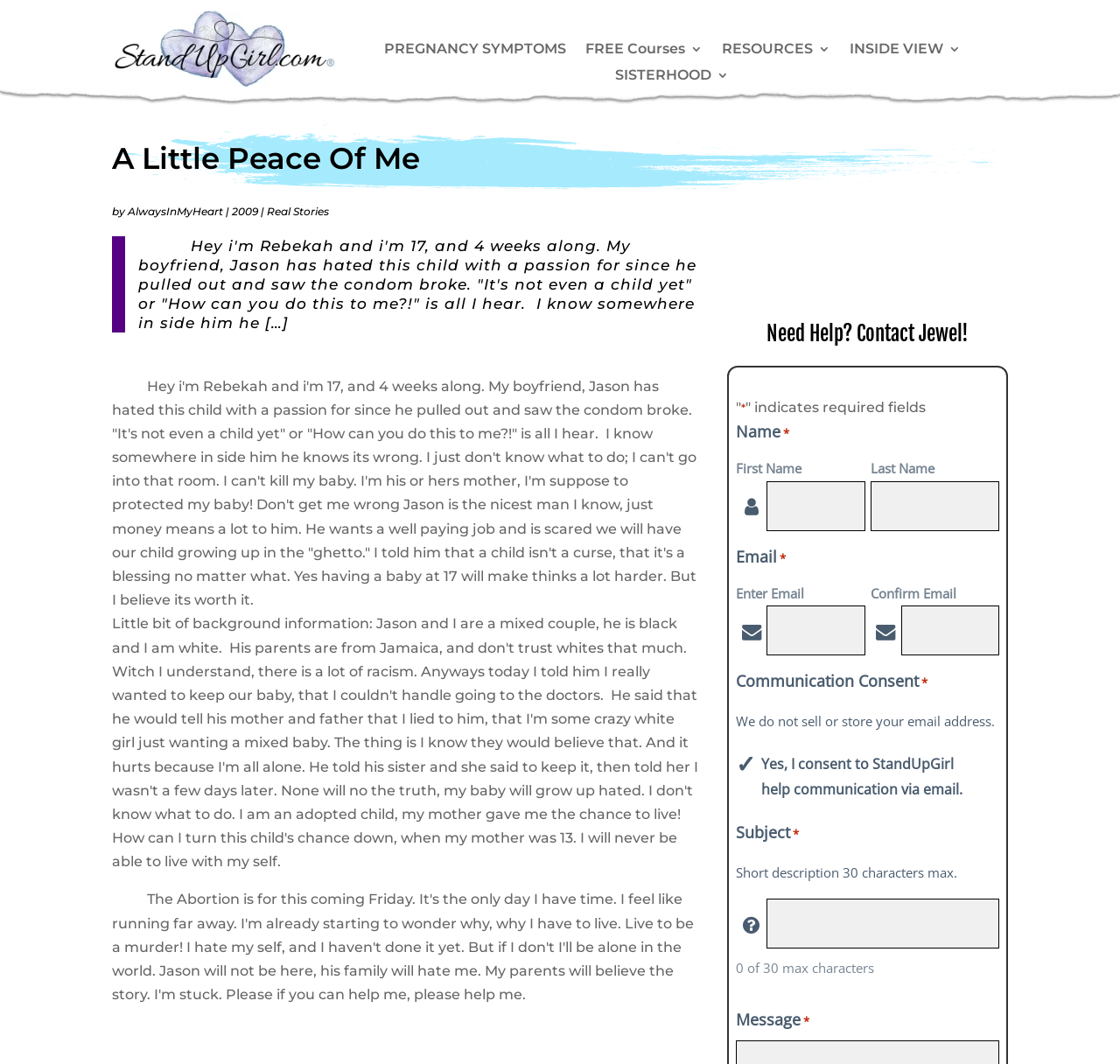Identify the bounding box coordinates of the element that should be clicked to fulfill this task: "Enter First Name". The coordinates should be provided as four float numbers between 0 and 1, i.e., [left, top, right, bottom].

[0.685, 0.452, 0.772, 0.499]